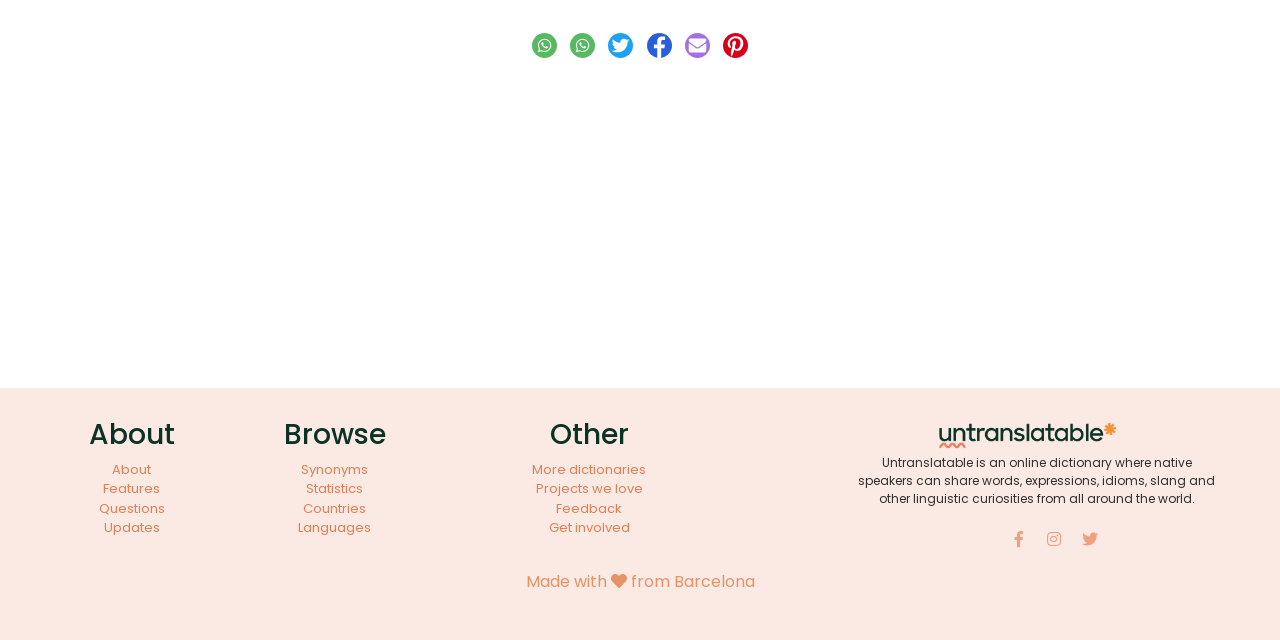Locate the bounding box of the UI element with the following description: "title="Share to Facebook"".

[0.505, 0.052, 0.525, 0.091]